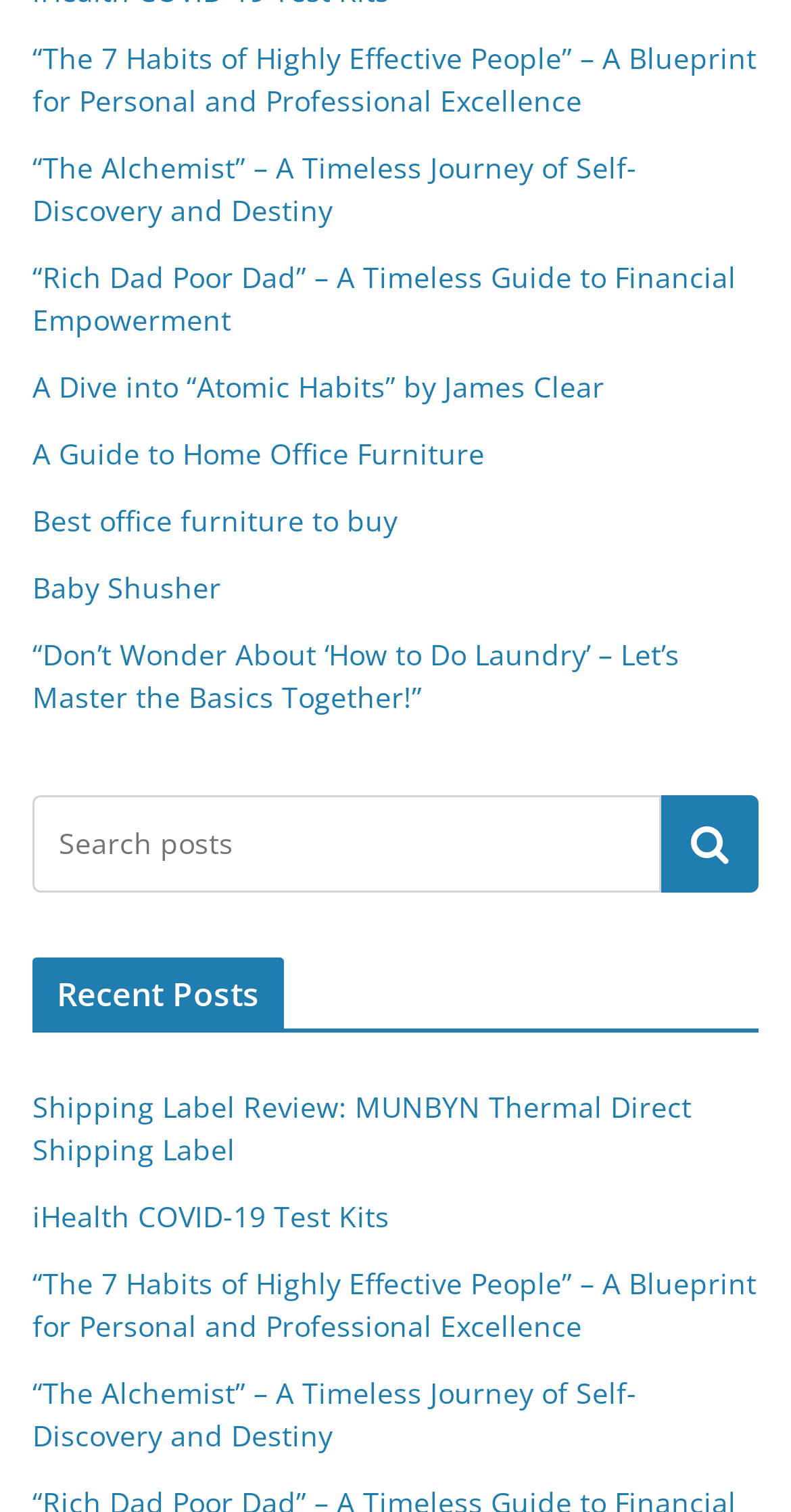Please identify the bounding box coordinates of the element on the webpage that should be clicked to follow this instruction: "Learn about 'Atomic Habits'". The bounding box coordinates should be given as four float numbers between 0 and 1, formatted as [left, top, right, bottom].

[0.041, 0.242, 0.764, 0.268]